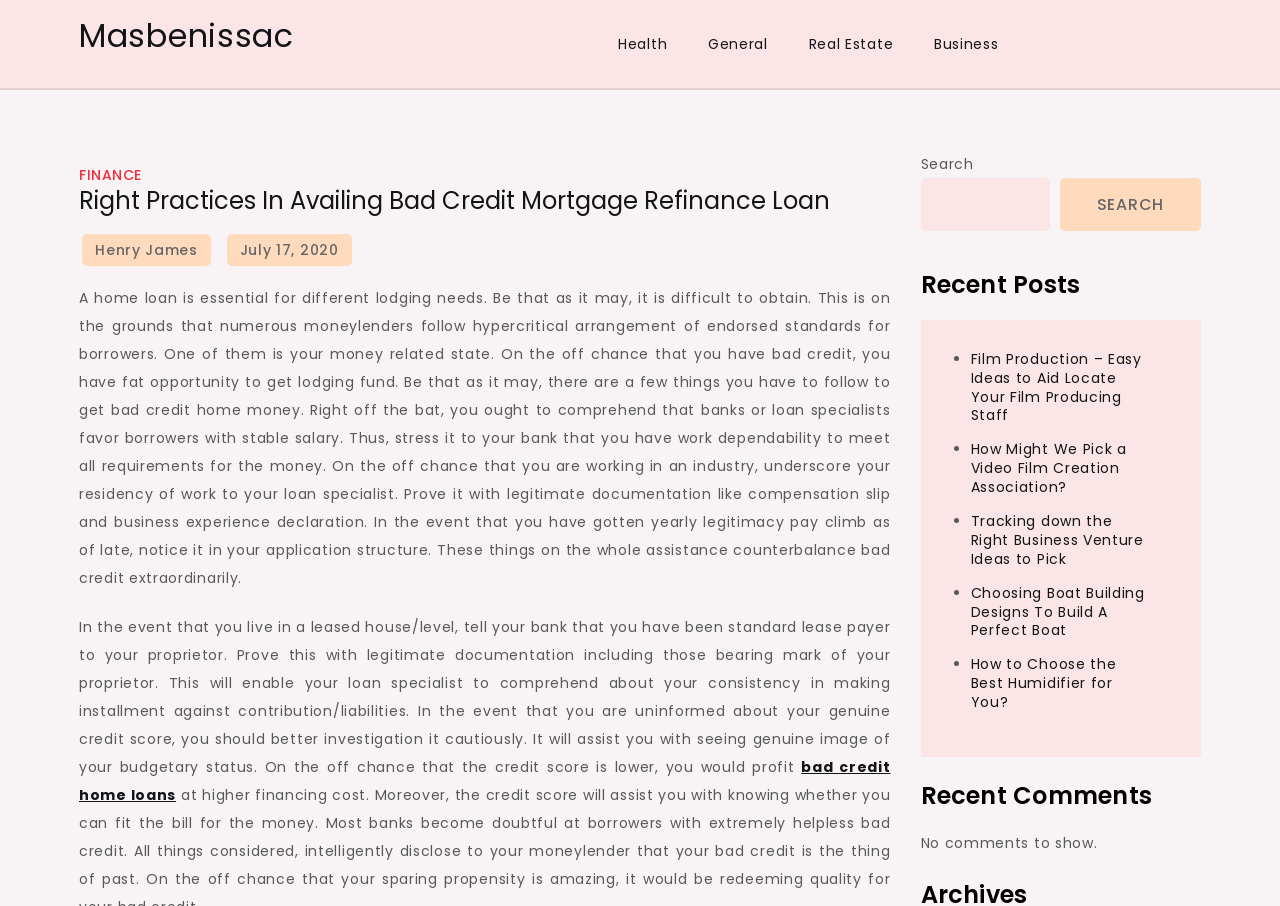Please specify the bounding box coordinates of the element that should be clicked to execute the given instruction: 'Click on the 'bad credit home loans' link'. Ensure the coordinates are four float numbers between 0 and 1, expressed as [left, top, right, bottom].

[0.062, 0.836, 0.696, 0.889]